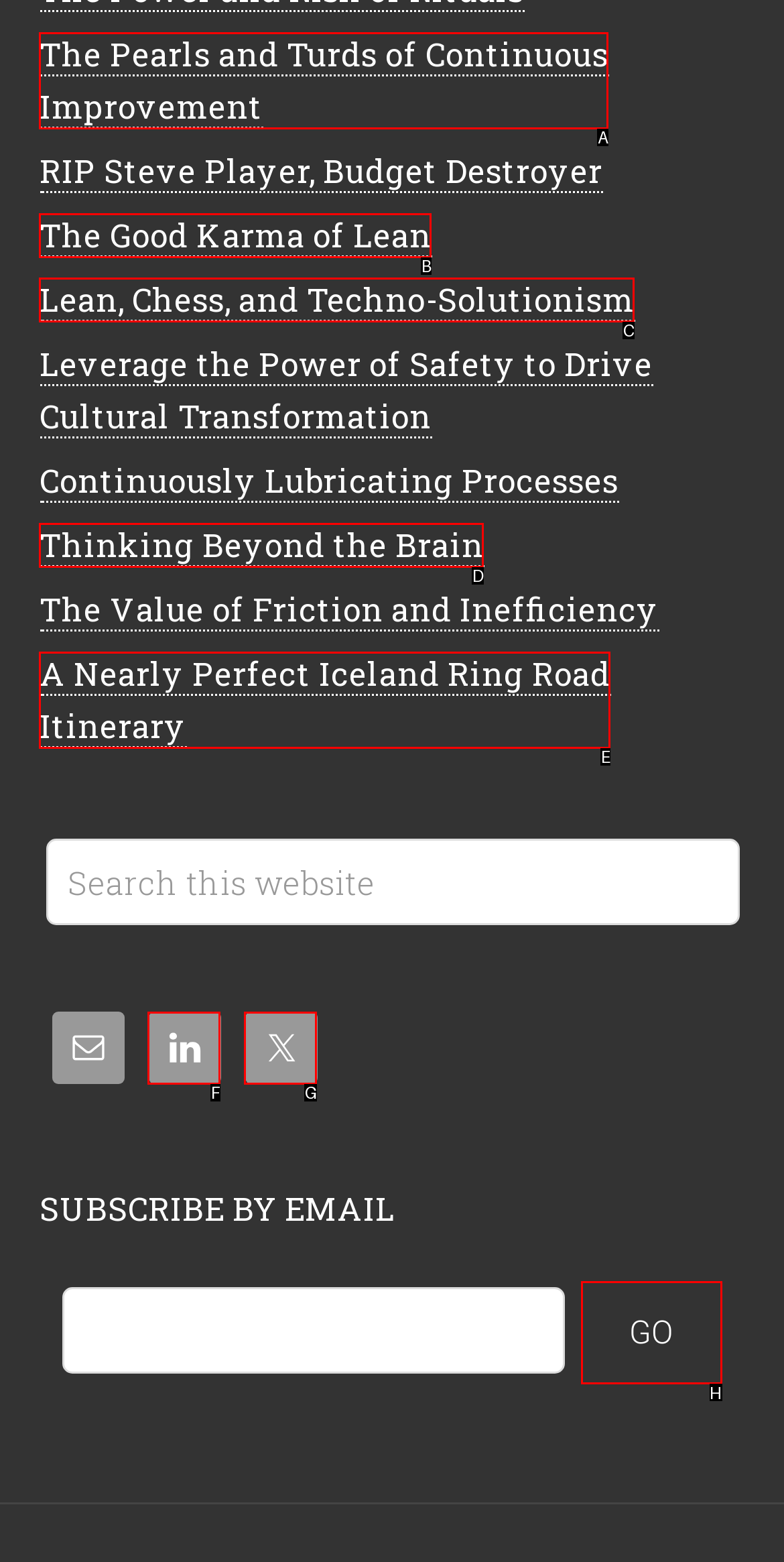Select the option that aligns with the description: Lean, Chess, and Techno-Solutionism
Respond with the letter of the correct choice from the given options.

C